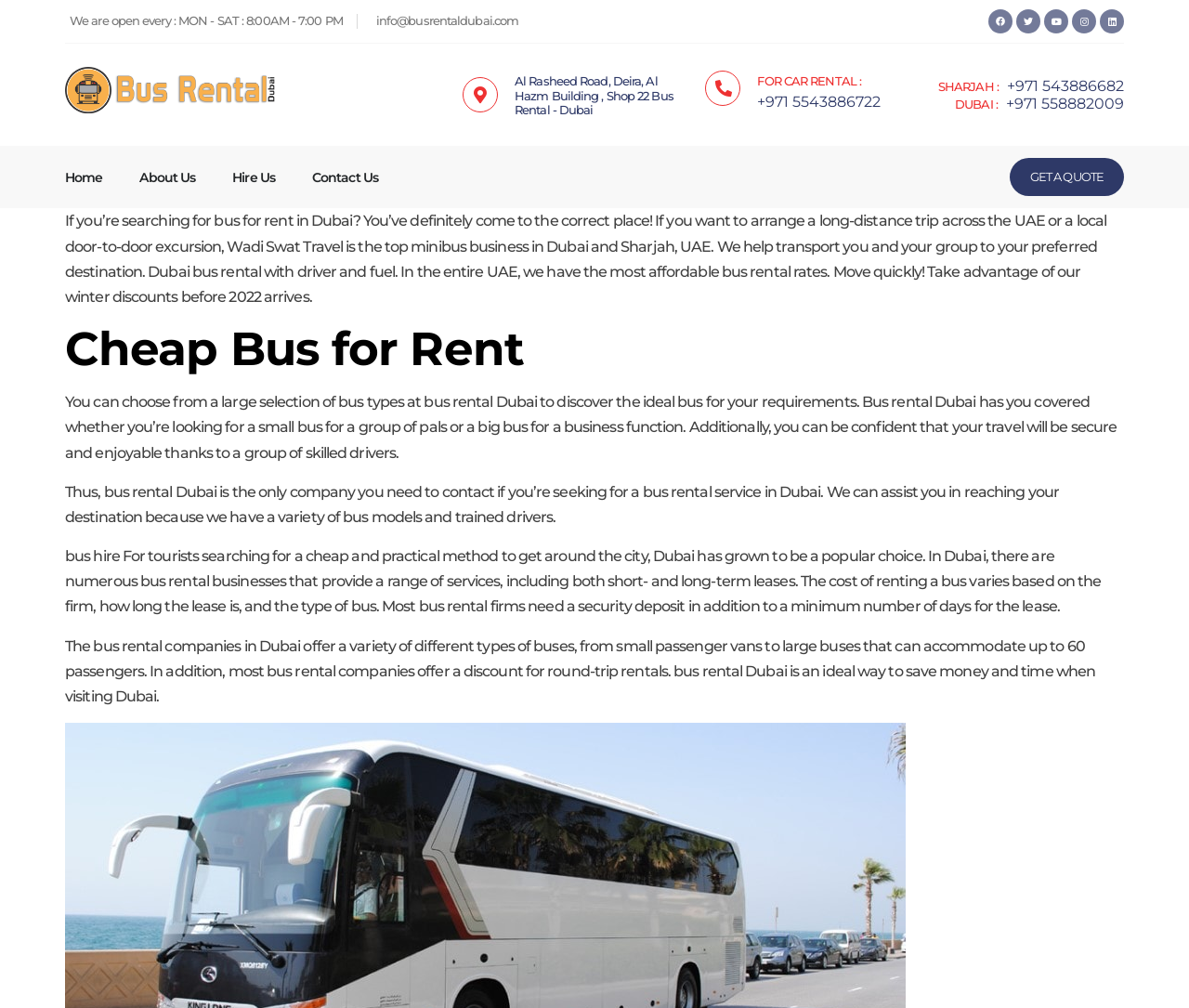Provide the bounding box coordinates of the HTML element described as: "Twitter". The bounding box coordinates should be four float numbers between 0 and 1, i.e., [left, top, right, bottom].

[0.854, 0.009, 0.875, 0.033]